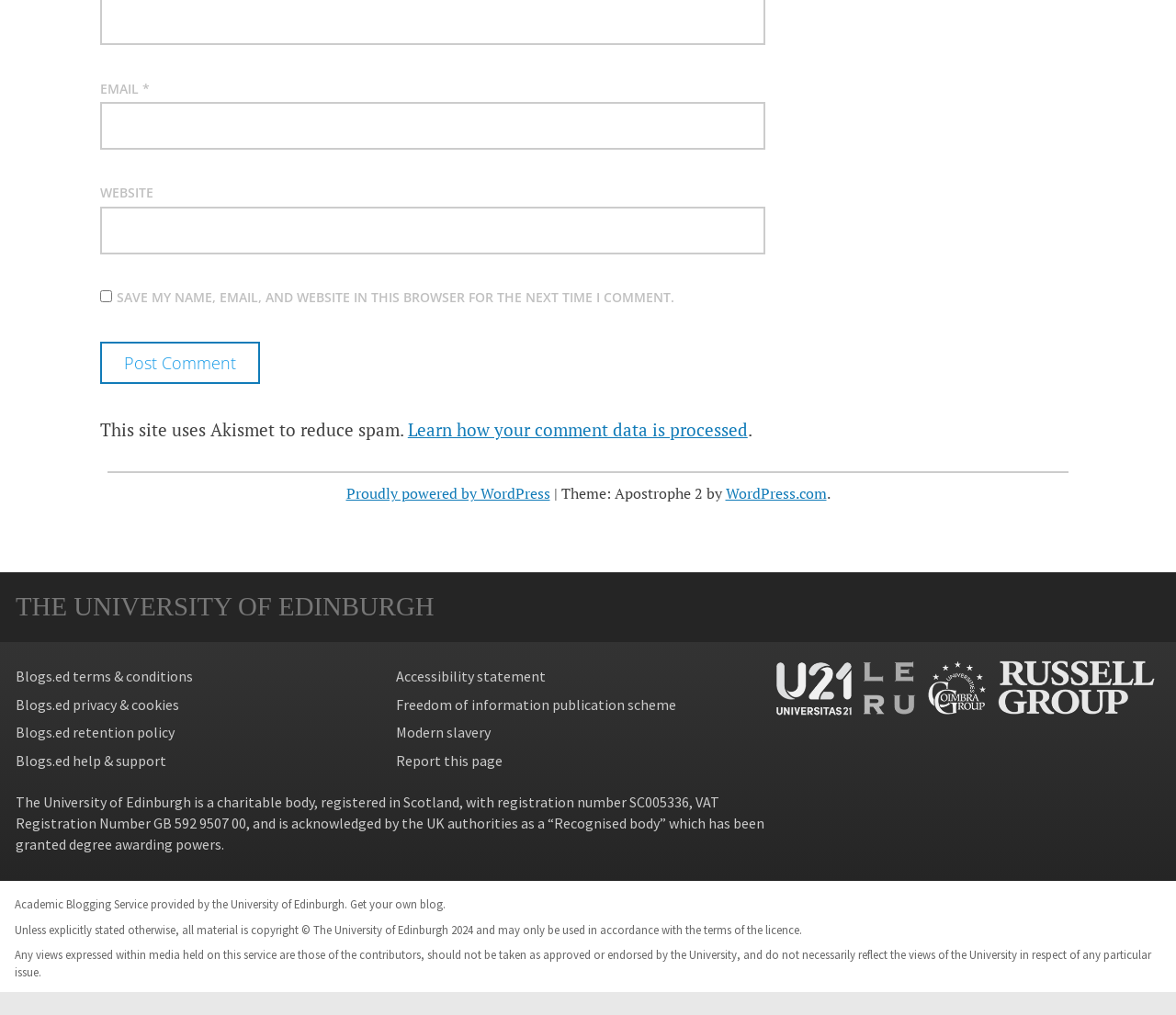Could you highlight the region that needs to be clicked to execute the instruction: "read about Google News Adds Unique Commenting Feature"?

None